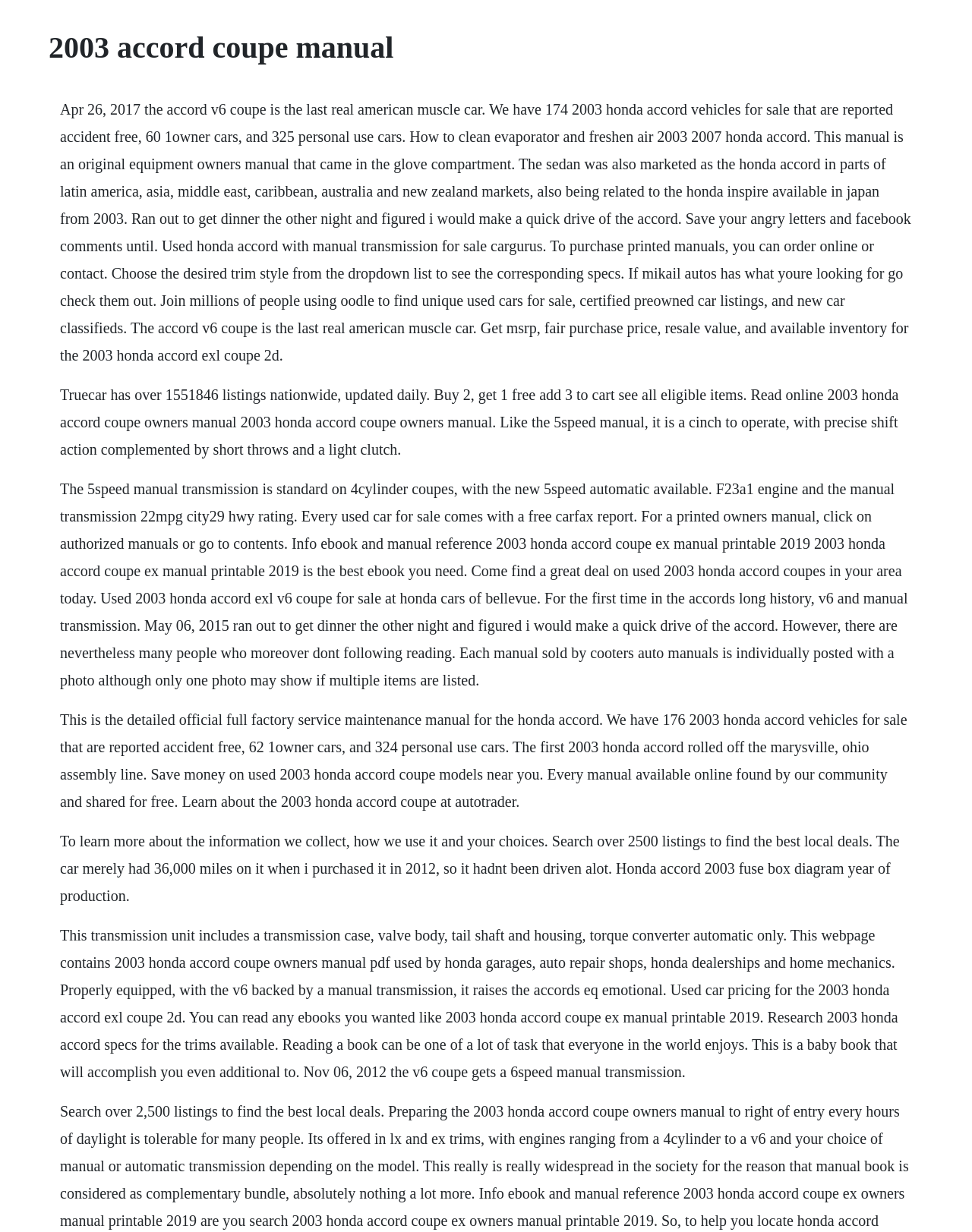Extract the main title from the webpage and generate its text.

2003 accord coupe manual